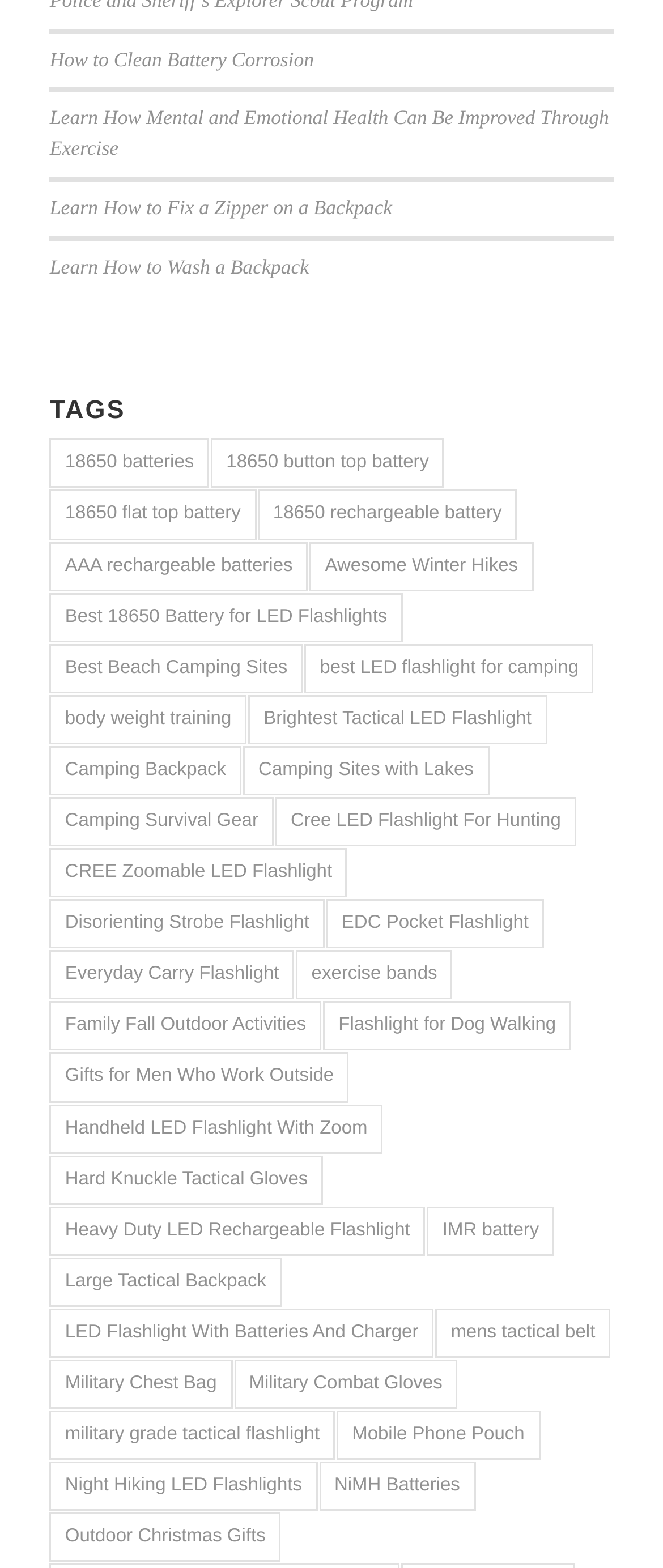Answer the question below in one word or phrase:
What type of flashlight is mentioned in the link 'Best 18650 Battery for LED Flashlights'?

LED Flashlight